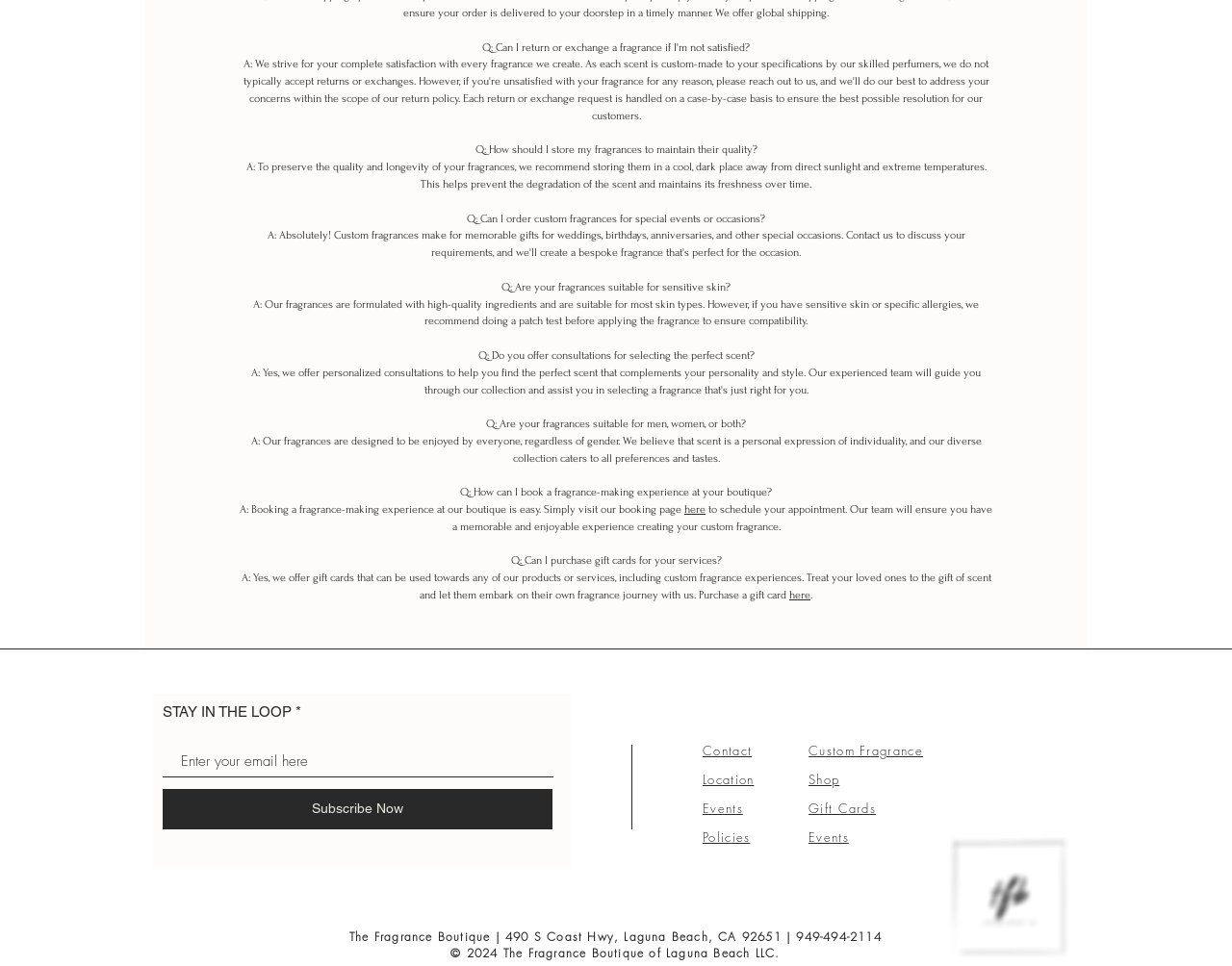Answer the question using only one word or a concise phrase: How can I schedule a fragrance-making experience?

Visit booking page